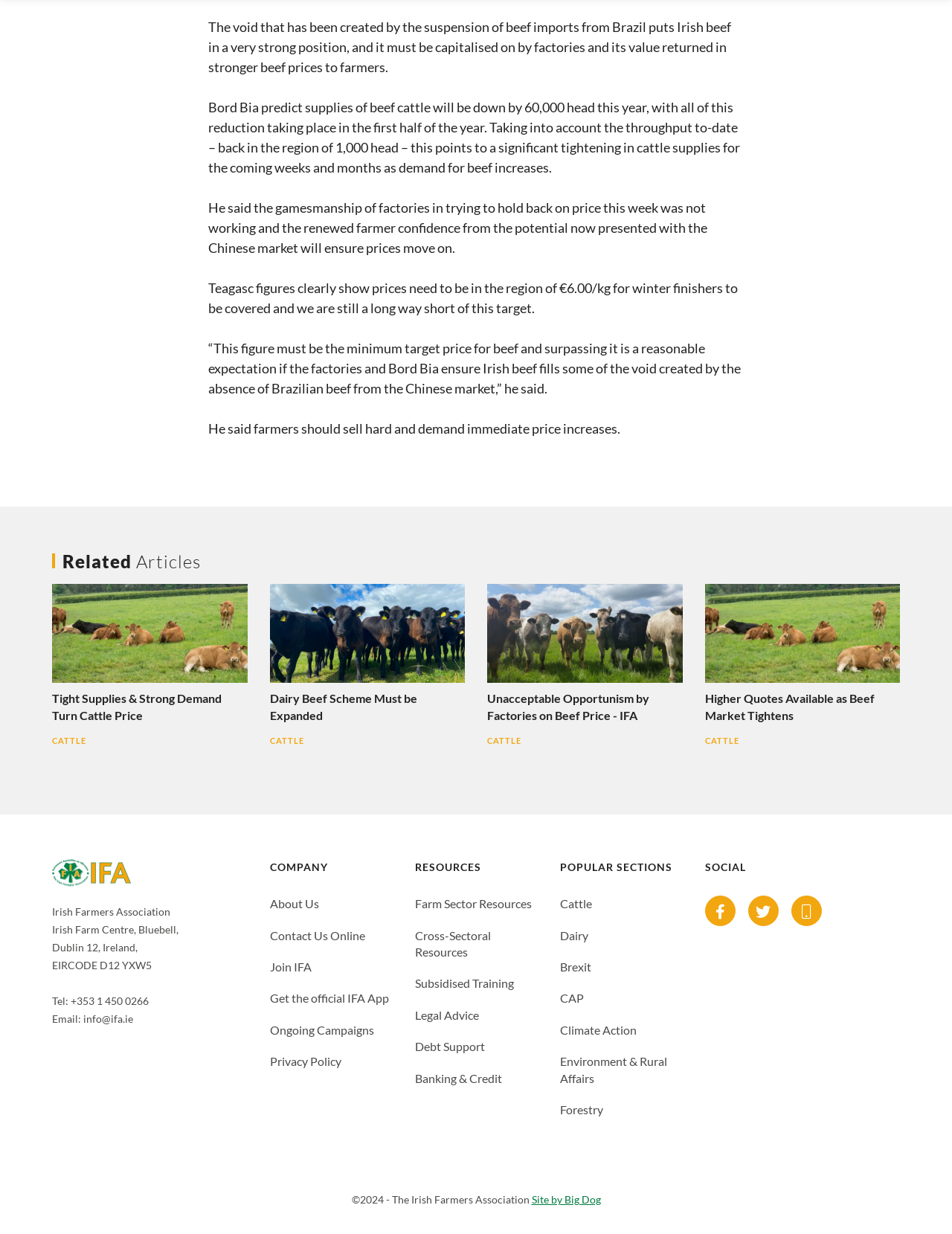What is the email address of the organization? Please answer the question using a single word or phrase based on the image.

info@ifa.ie